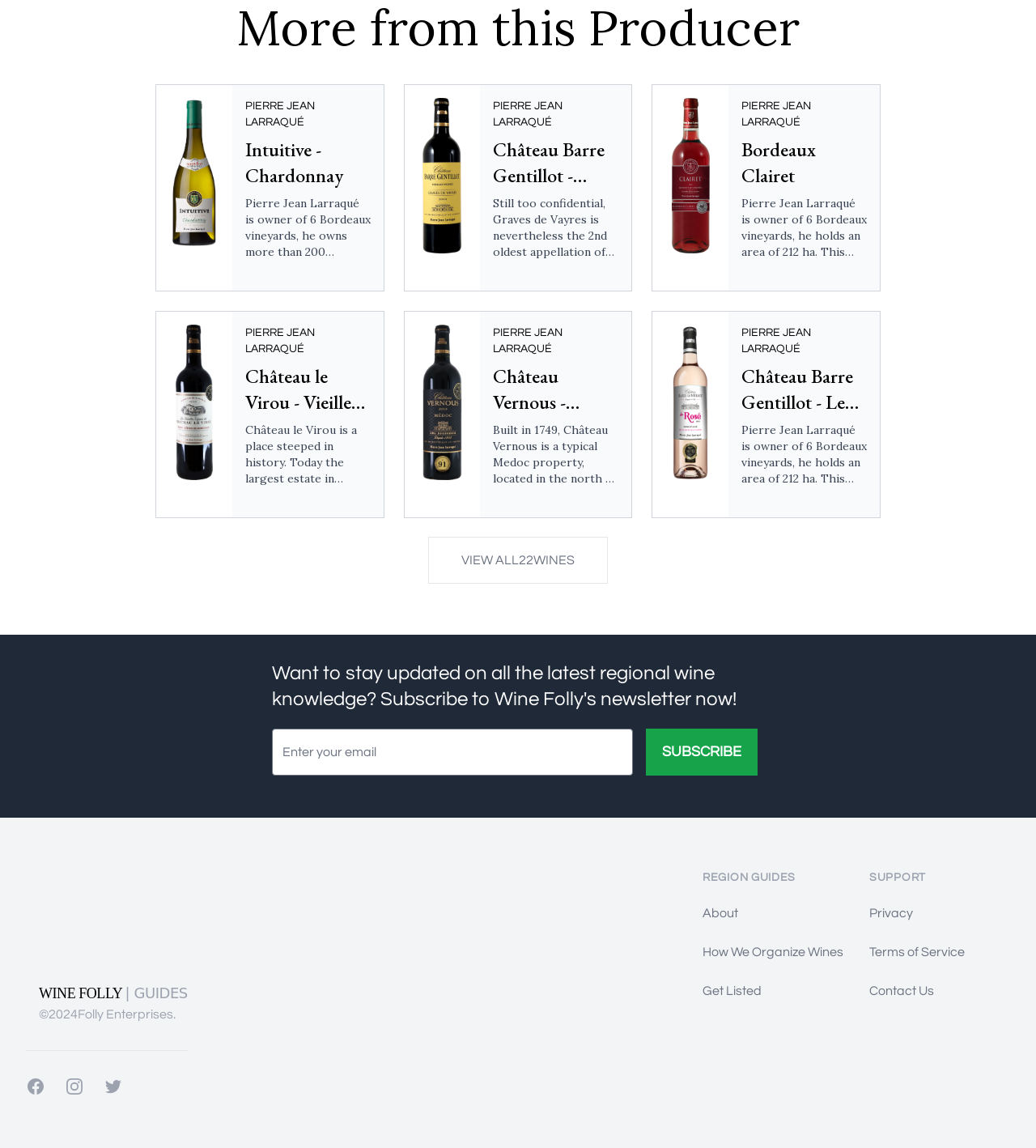What is the name of the producer?
Use the image to answer the question with a single word or phrase.

Pierre Jean Larraqué